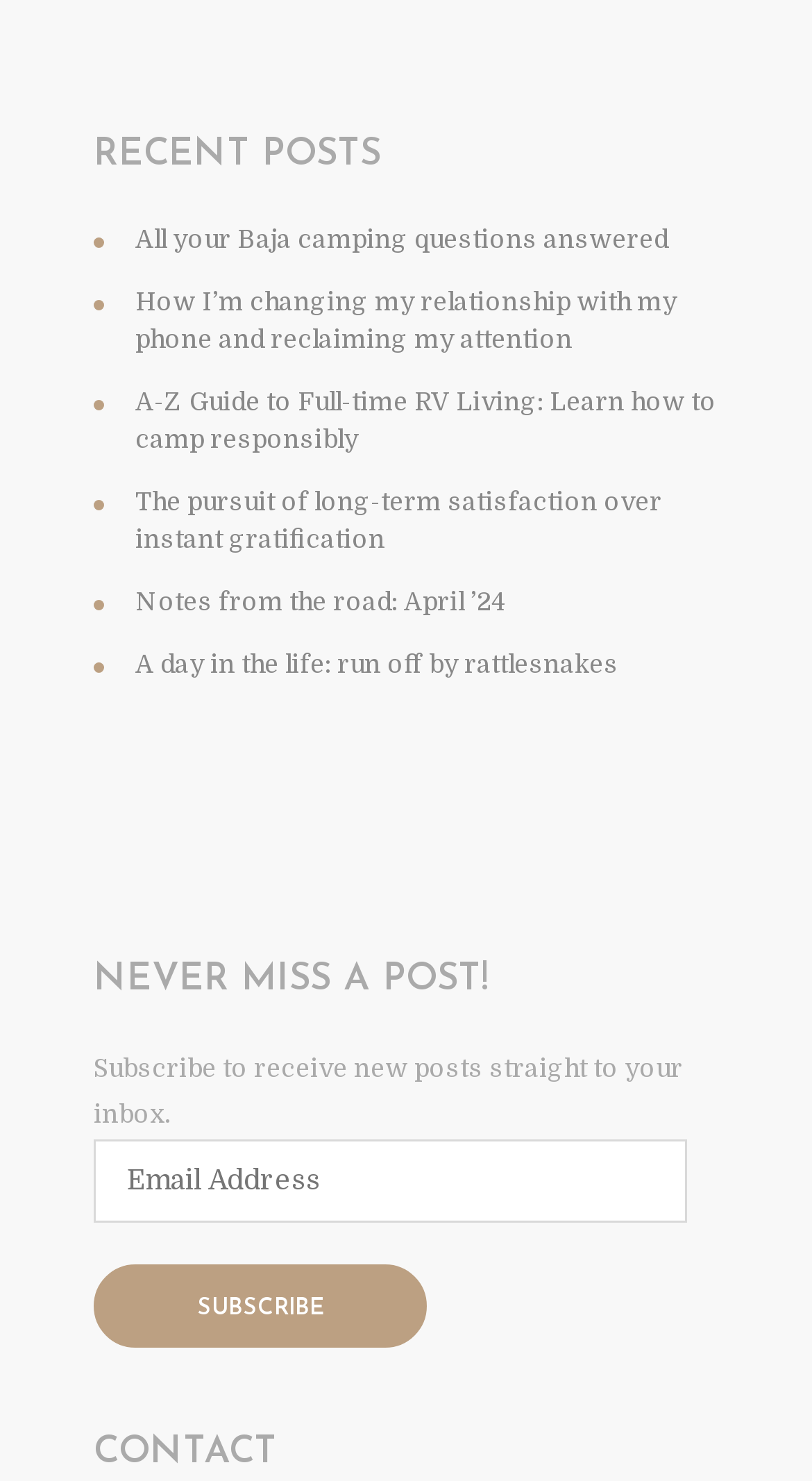How many headings are on the webpage?
Carefully analyze the image and provide a thorough answer to the question.

I counted the number of heading elements on the webpage, which are 'RECENT POSTS', 'NEVER MISS A POST!', and 'CONTACT'.